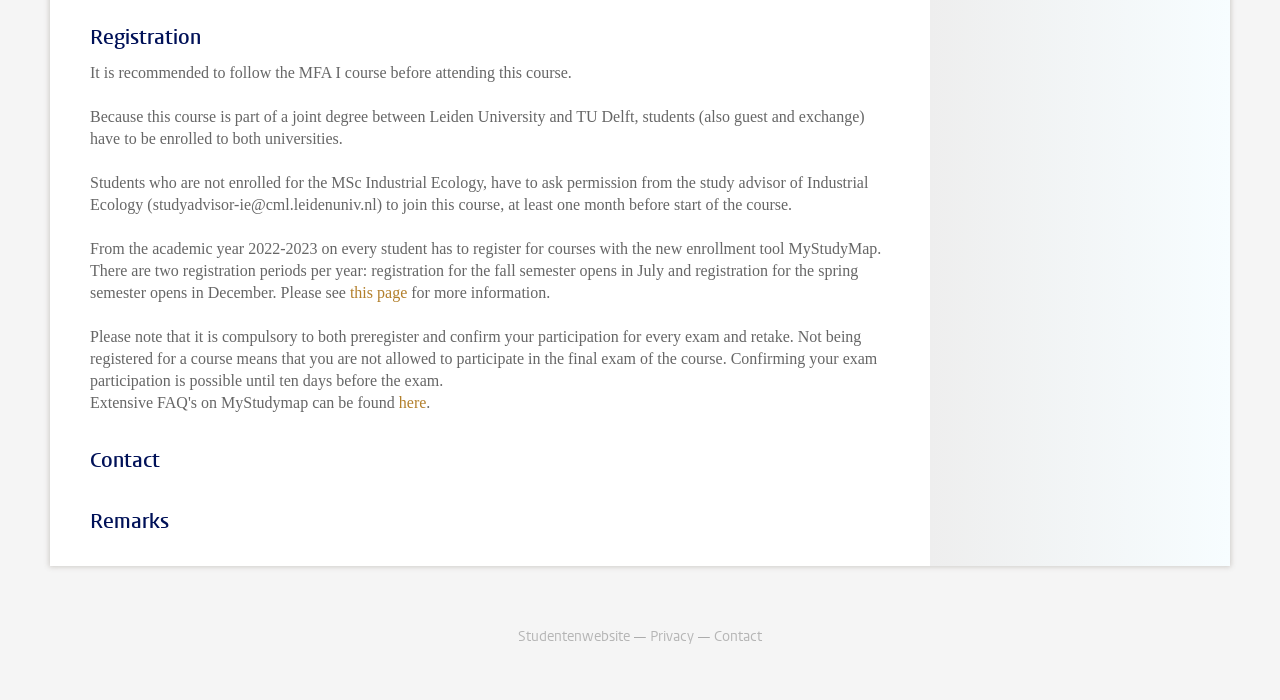Using the given description, provide the bounding box coordinates formatted as (top-left x, top-left y, bottom-right x, bottom-right y), with all values being floating point numbers between 0 and 1. Description: Privacy

[0.508, 0.896, 0.542, 0.923]